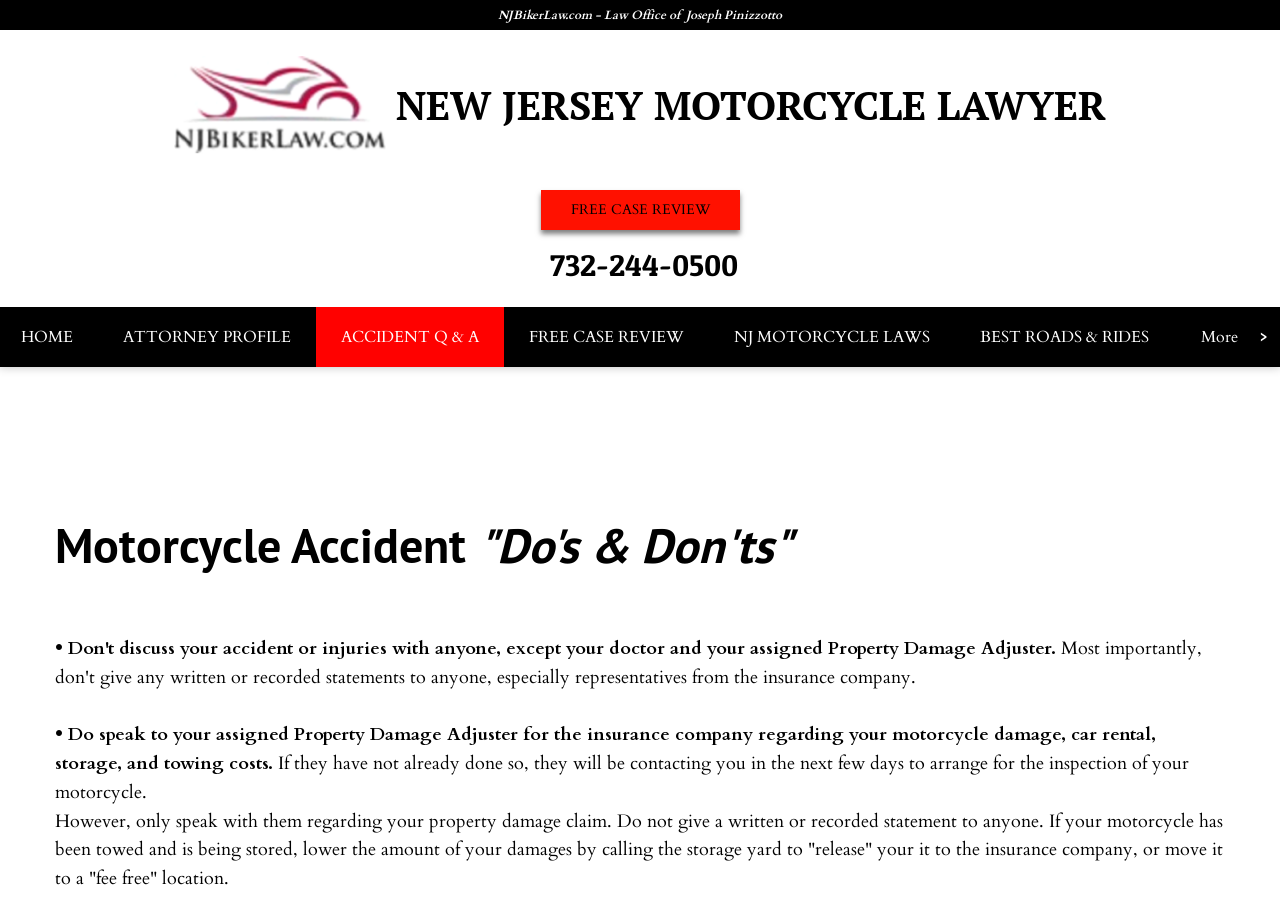What is the purpose of the 'FREE CASE REVIEW' link?
Kindly give a detailed and elaborate answer to the question.

I found the purpose by looking at the multiple occurrences of the 'FREE CASE REVIEW' link on the webpage, which suggests that it is a prominent call-to-action for users to get a free case review.